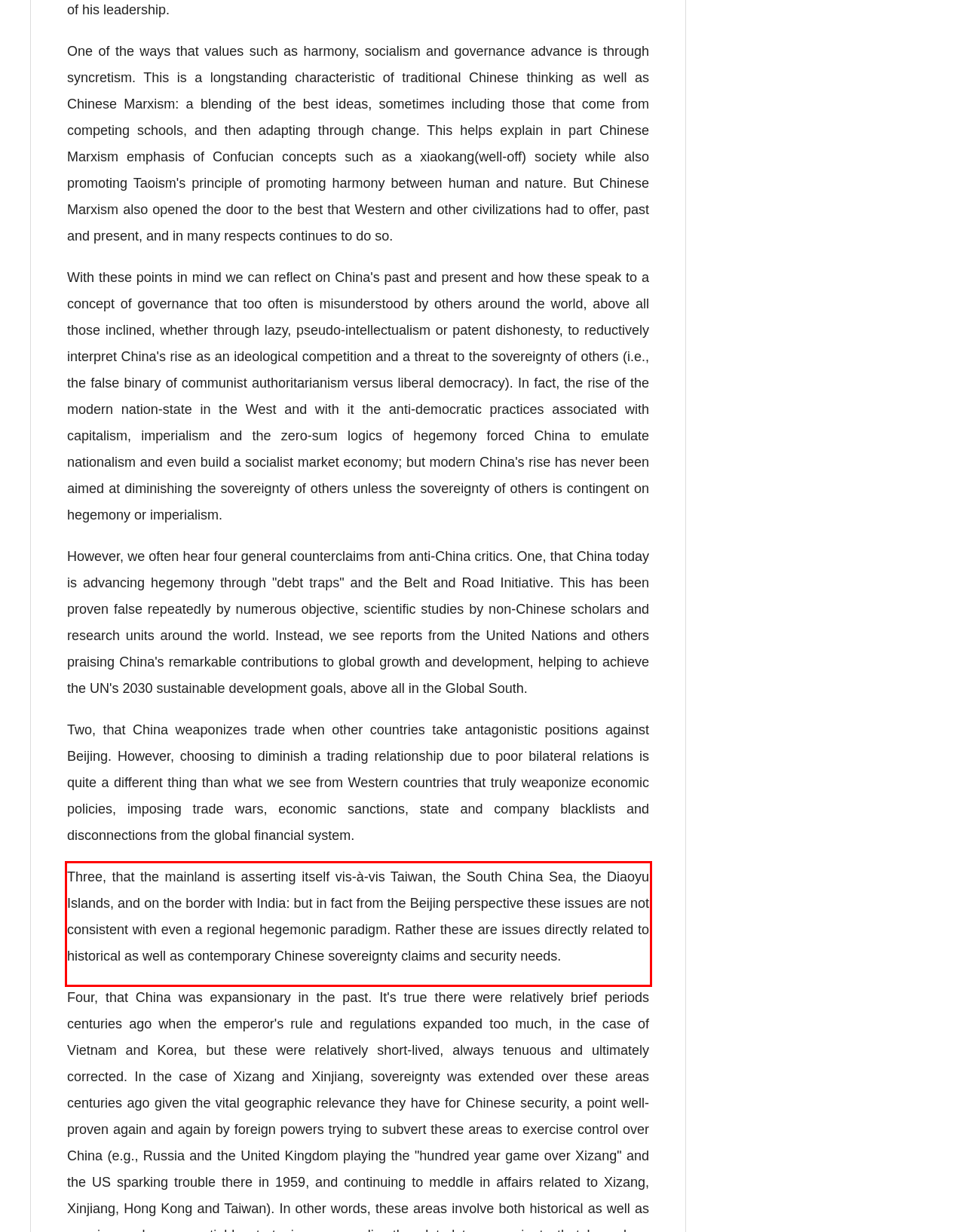Within the screenshot of the webpage, locate the red bounding box and use OCR to identify and provide the text content inside it.

Three, that the mainland is asserting itself vis-à-vis Taiwan, the South China Sea, the Diaoyu Islands, and on the border with India: but in fact from the Beijing perspective these issues are not consistent with even a regional hegemonic paradigm. Rather these are issues directly related to historical as well as contemporary Chinese sovereignty claims and security needs.